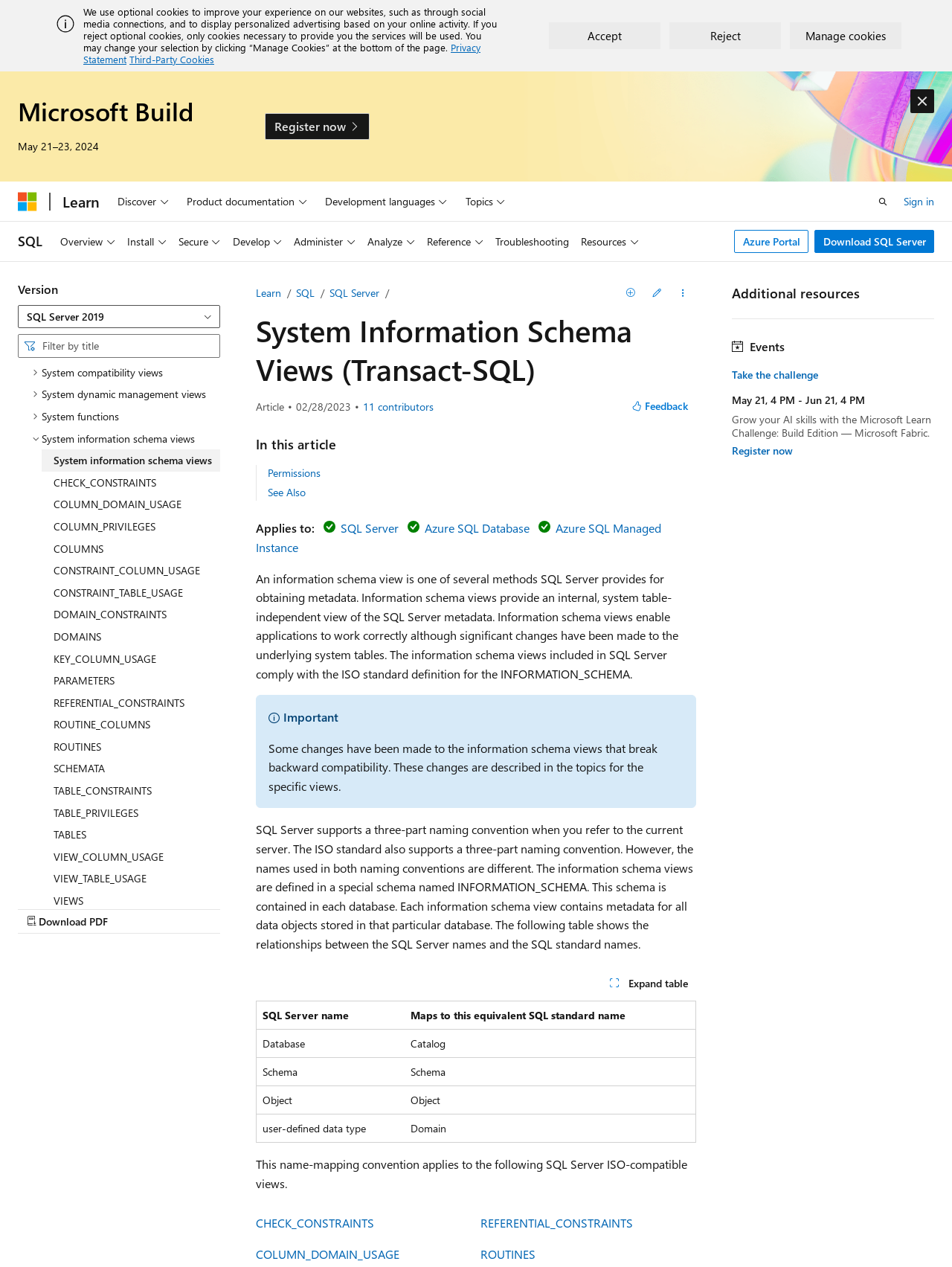Can you find the bounding box coordinates for the element that needs to be clicked to execute this instruction: "Go to the 'Reference' section"? The coordinates should be given as four float numbers between 0 and 1, i.e., [left, top, right, bottom].

[0.019, 0.146, 0.231, 0.789]